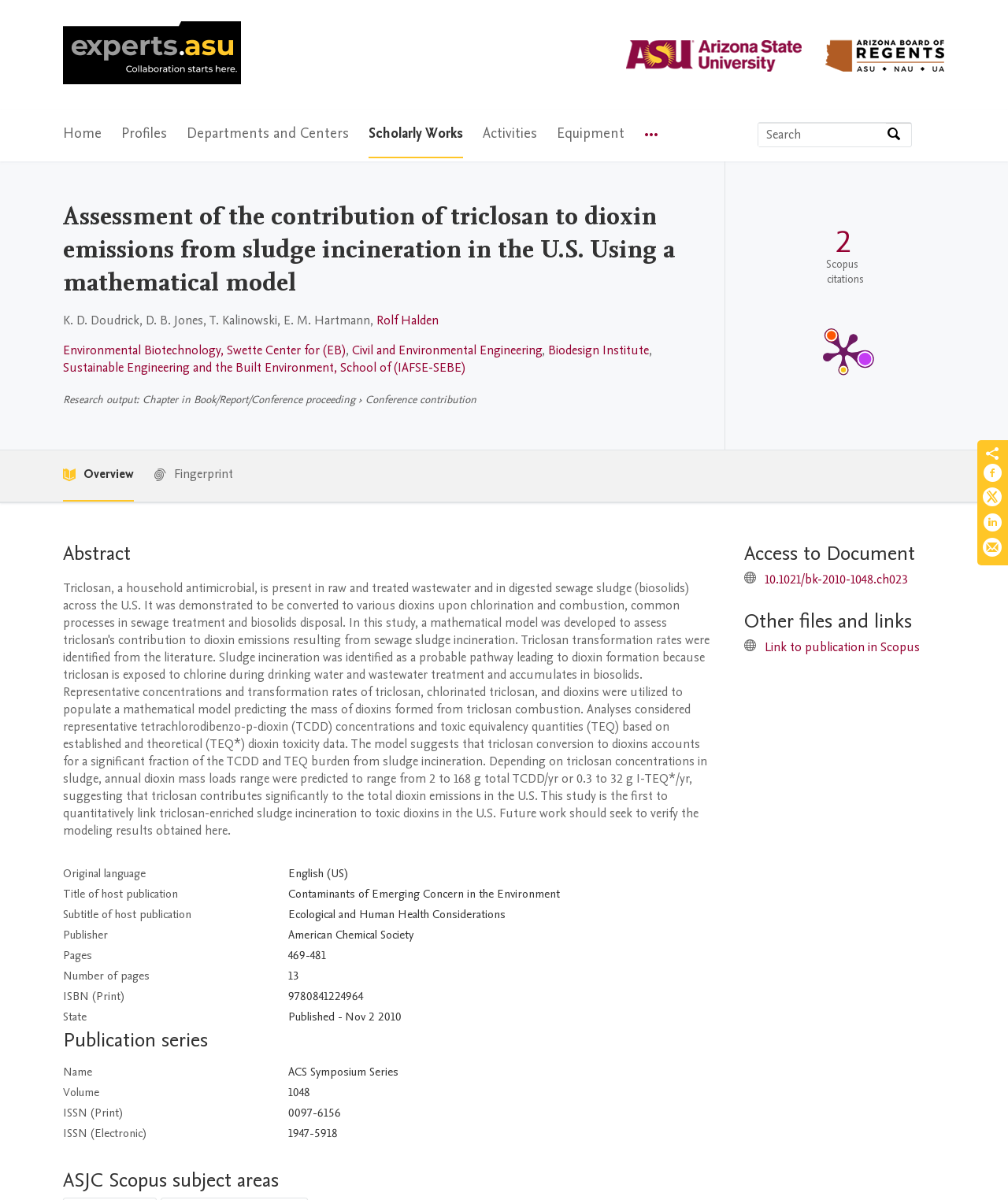What is the name of the university?
Give a one-word or short phrase answer based on the image.

Arizona State University